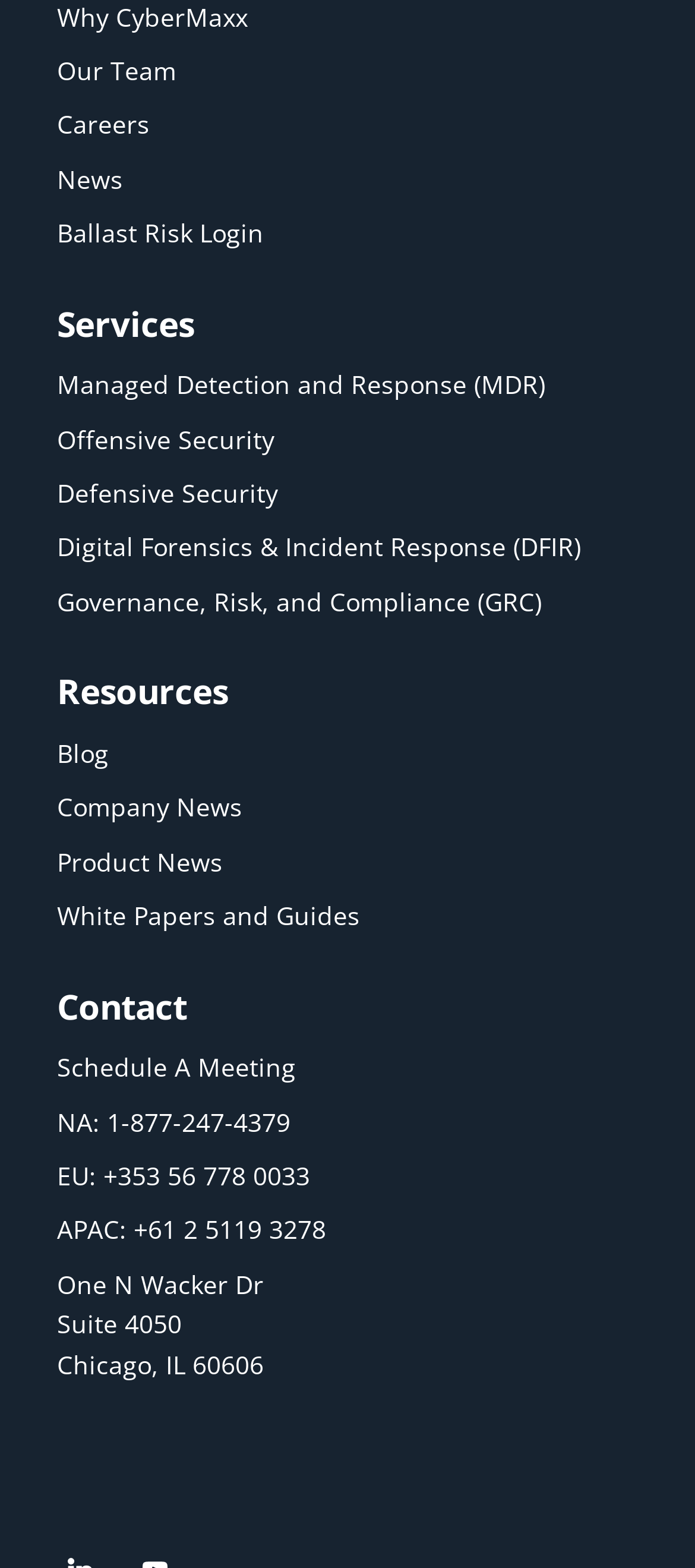What is the type of security service offered by the company?
With the help of the image, please provide a detailed response to the question.

I searched for links related to services and found the link 'Offensive Security' which suggests that the company offers a type of security service that involves proactive measures to detect and respond to threats.